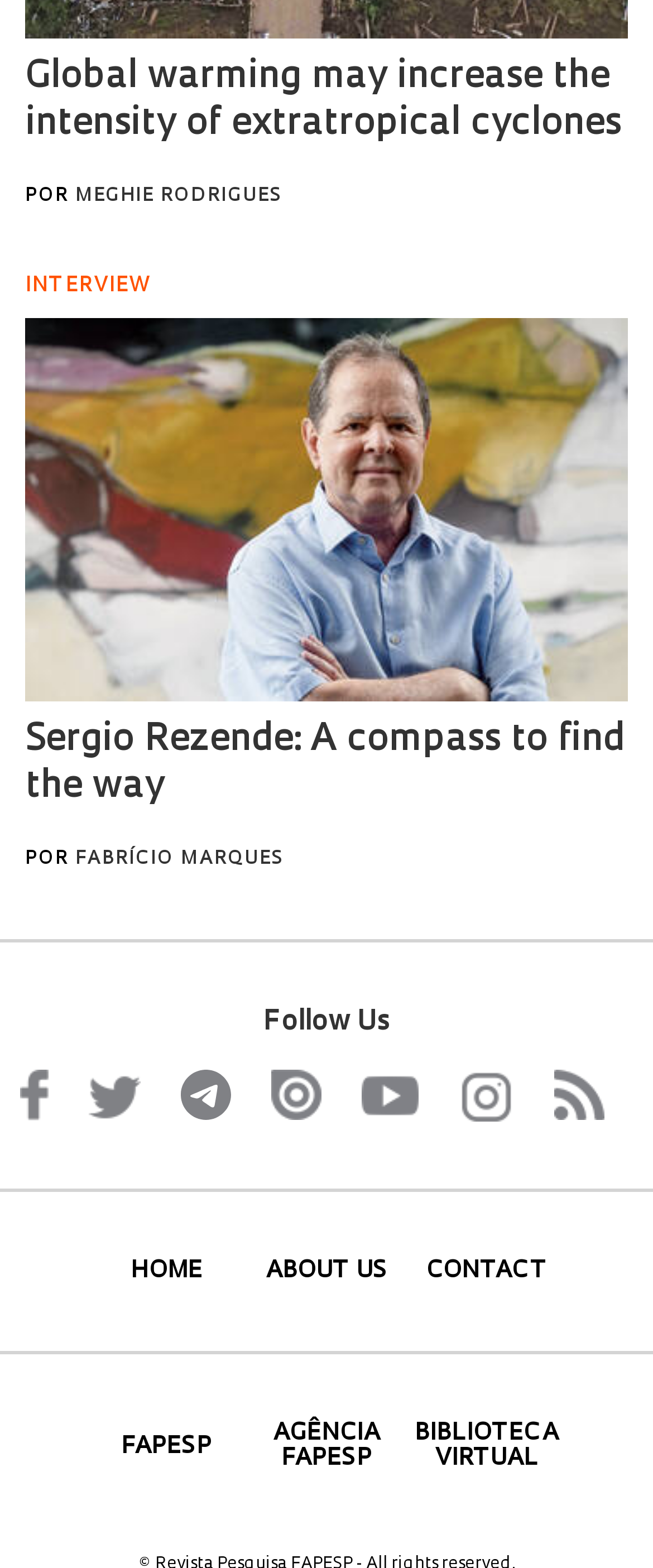Please find the bounding box coordinates of the element that you should click to achieve the following instruction: "Contact us". The coordinates should be presented as four float numbers between 0 and 1: [left, top, right, bottom].

[0.625, 0.803, 0.865, 0.819]